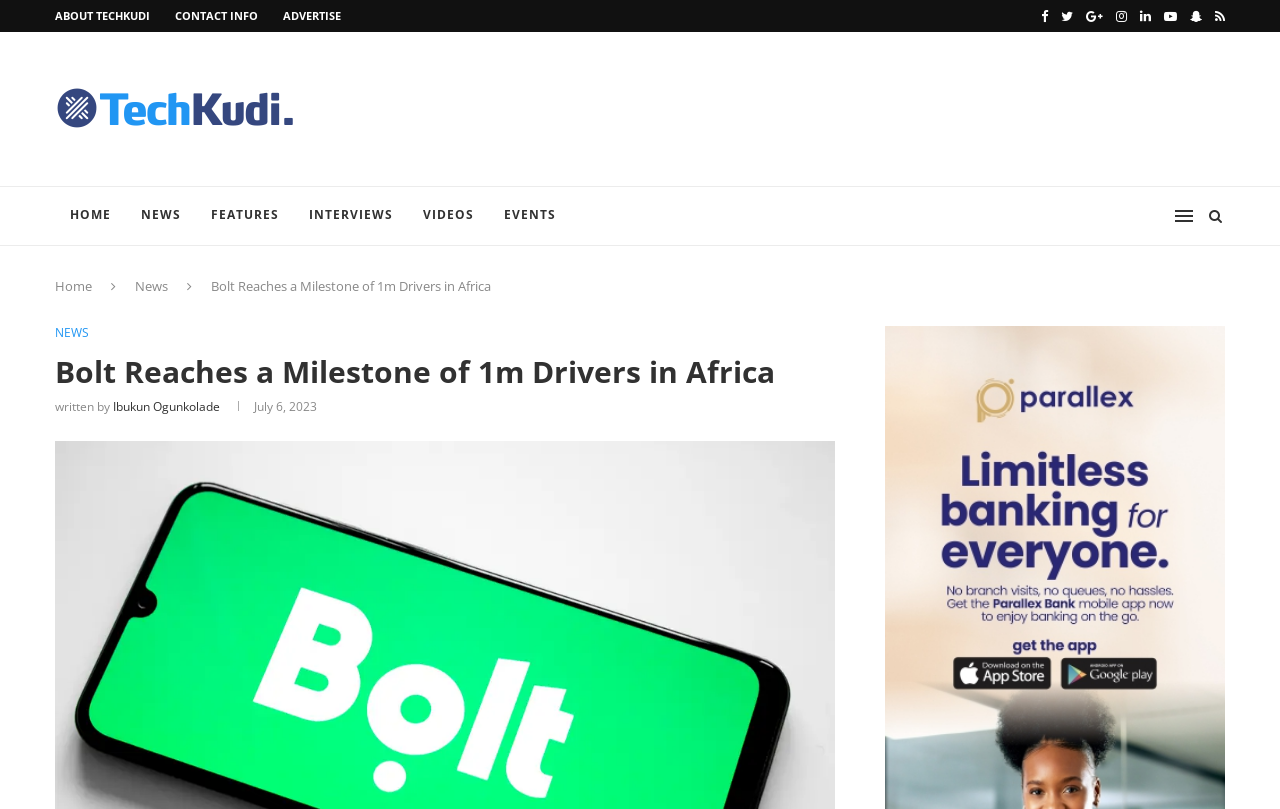Identify the bounding box coordinates necessary to click and complete the given instruction: "go to about page".

[0.043, 0.01, 0.117, 0.028]